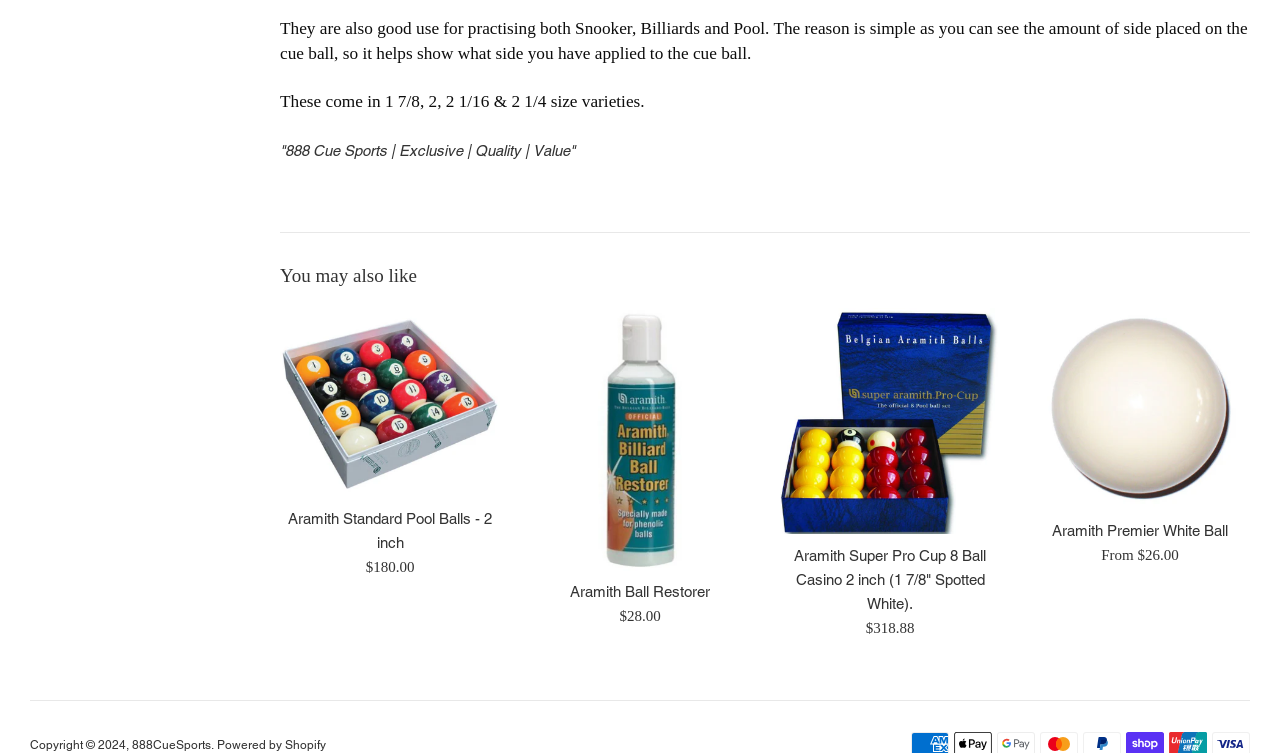Could you please study the image and provide a detailed answer to the question:
What is the size variety of the cue balls?

The size variety of the cue balls is mentioned in the text description, which includes 1 7/8, 2, 2 1/16, and 2 1/4 sizes.